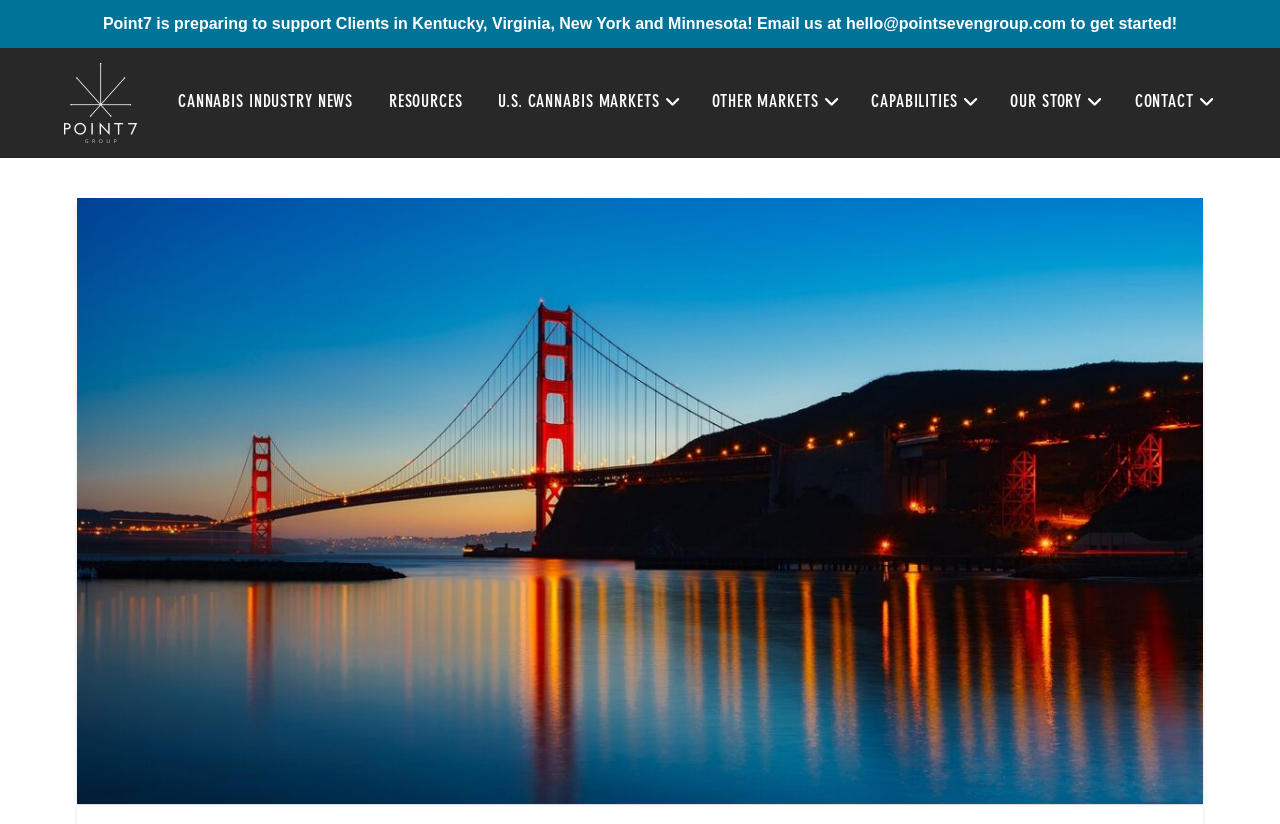Find the primary header on the webpage and provide its text.

California Cannabis Expungement Guide